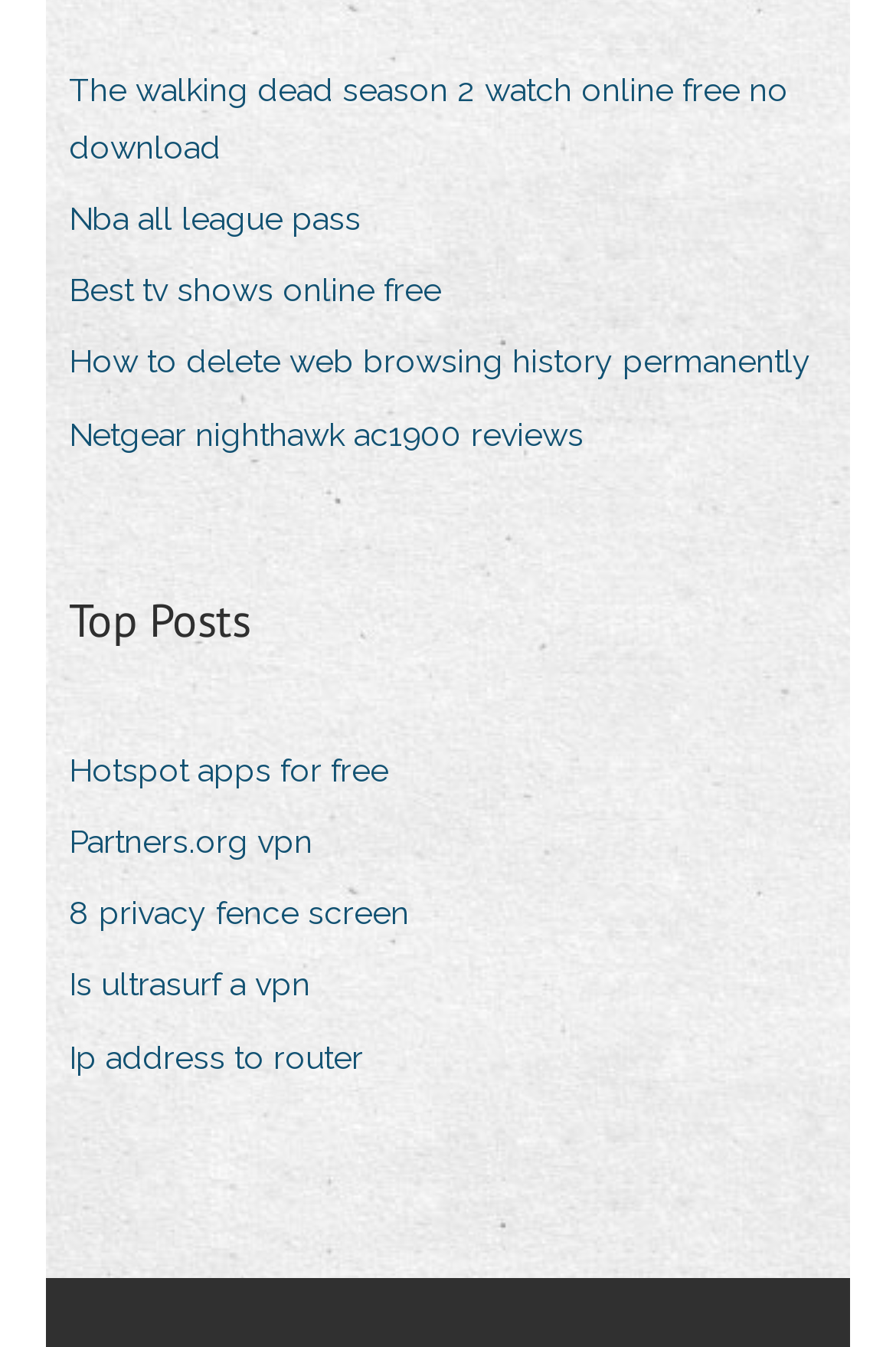What is the topic of the third link?
Using the image as a reference, answer the question with a short word or phrase.

TV shows